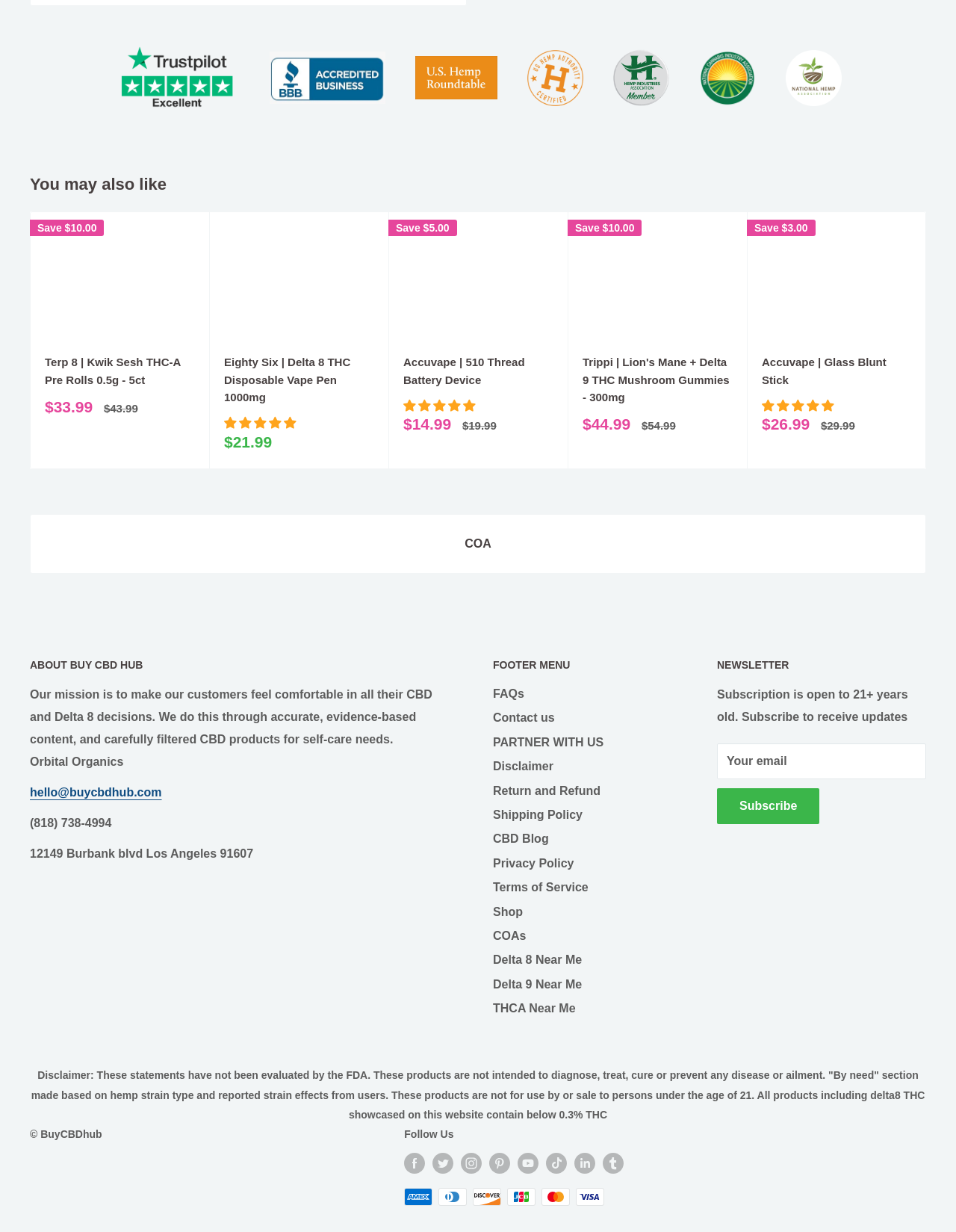Can you specify the bounding box coordinates of the area that needs to be clicked to fulfill the following instruction: "Add selected to Cart"?

[0.309, 0.112, 0.461, 0.136]